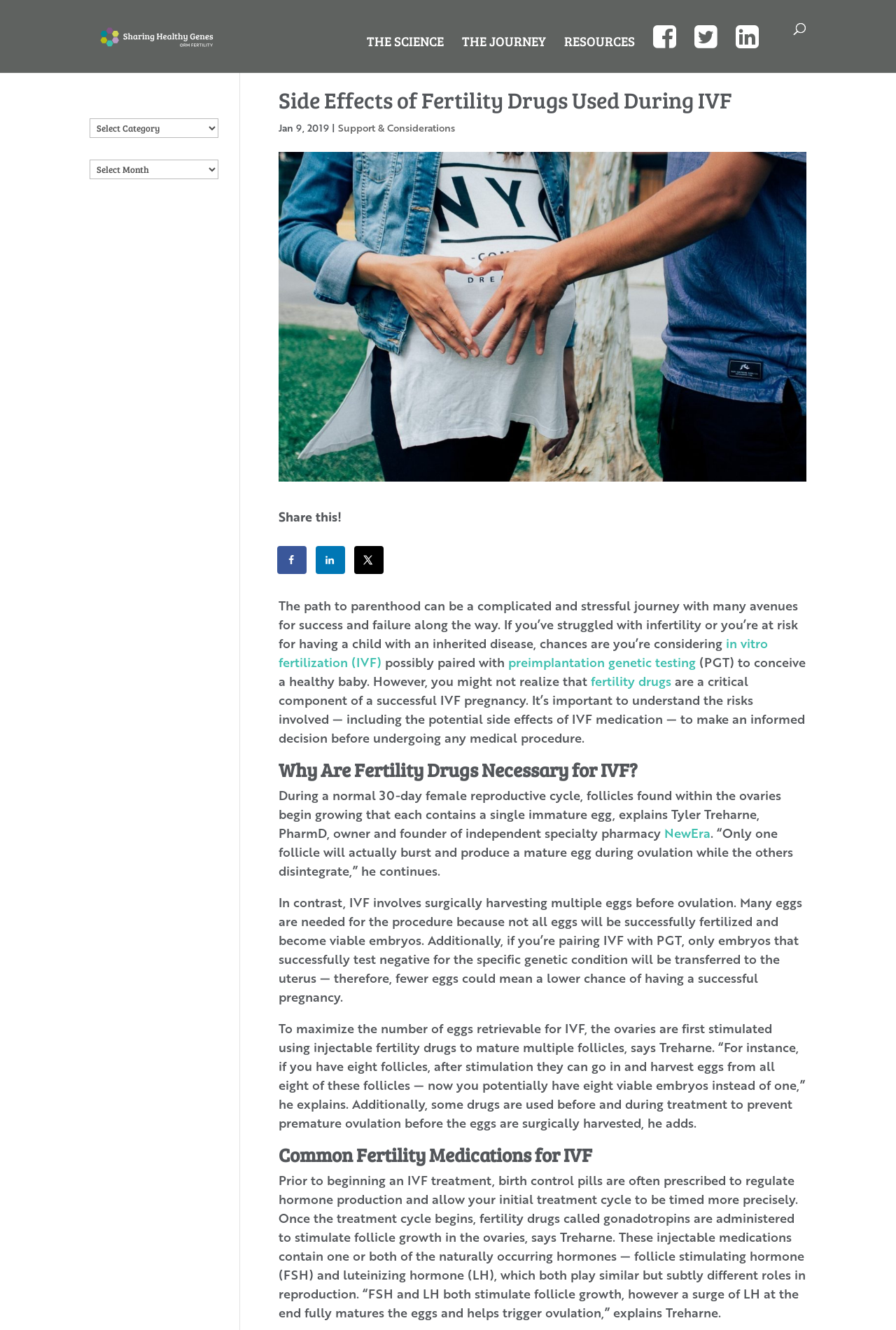Provide the bounding box coordinates for the UI element described in this sentence: "NewEra". The coordinates should be four float values between 0 and 1, i.e., [left, top, right, bottom].

[0.741, 0.619, 0.793, 0.633]